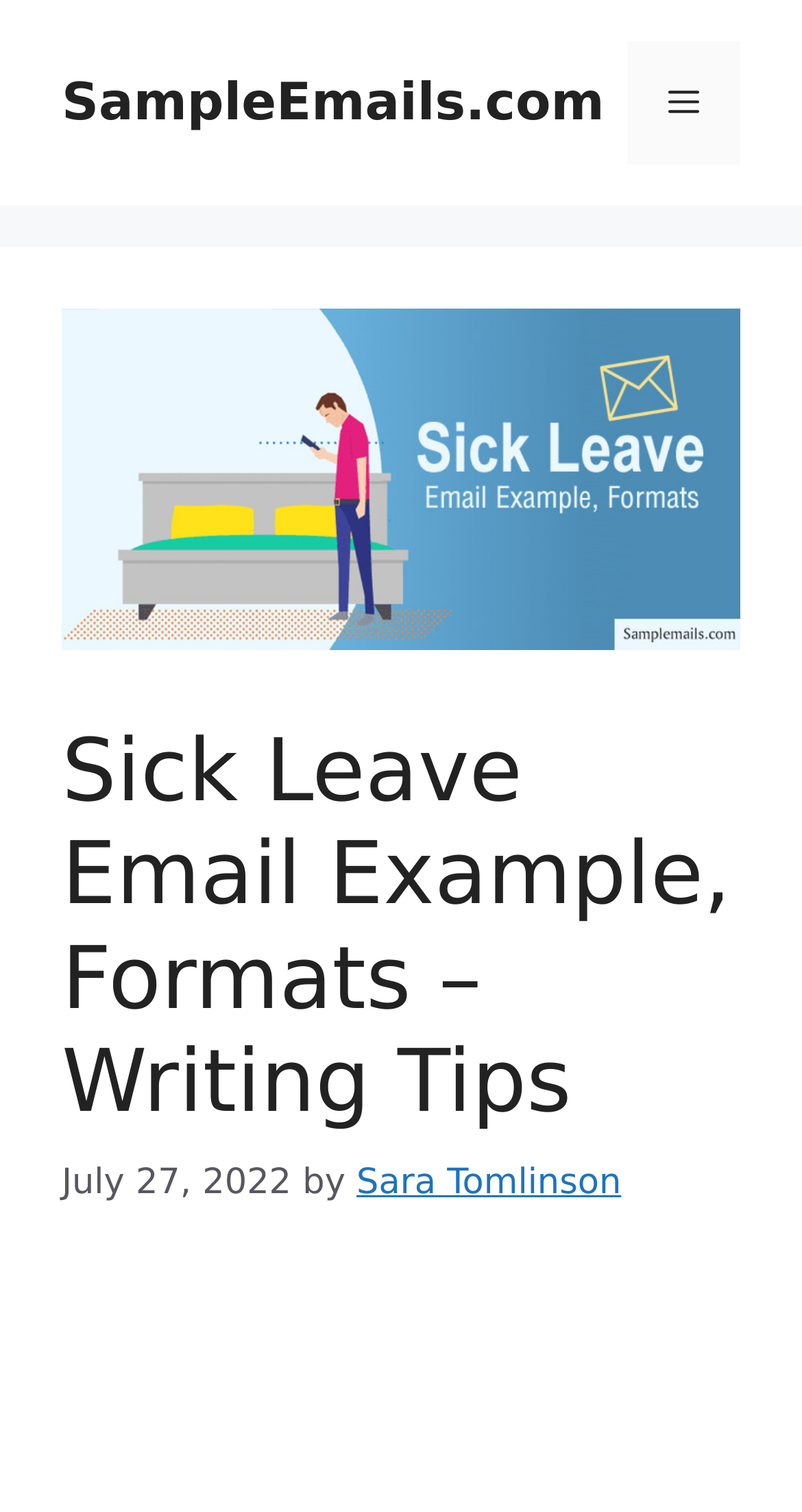What is the main topic of the webpage?
Refer to the image and offer an in-depth and detailed answer to the question.

I found the main topic by looking at the header section of the page, which contains a heading with the text 'Sick Leave Email Example, Formats – Writing Tips'.